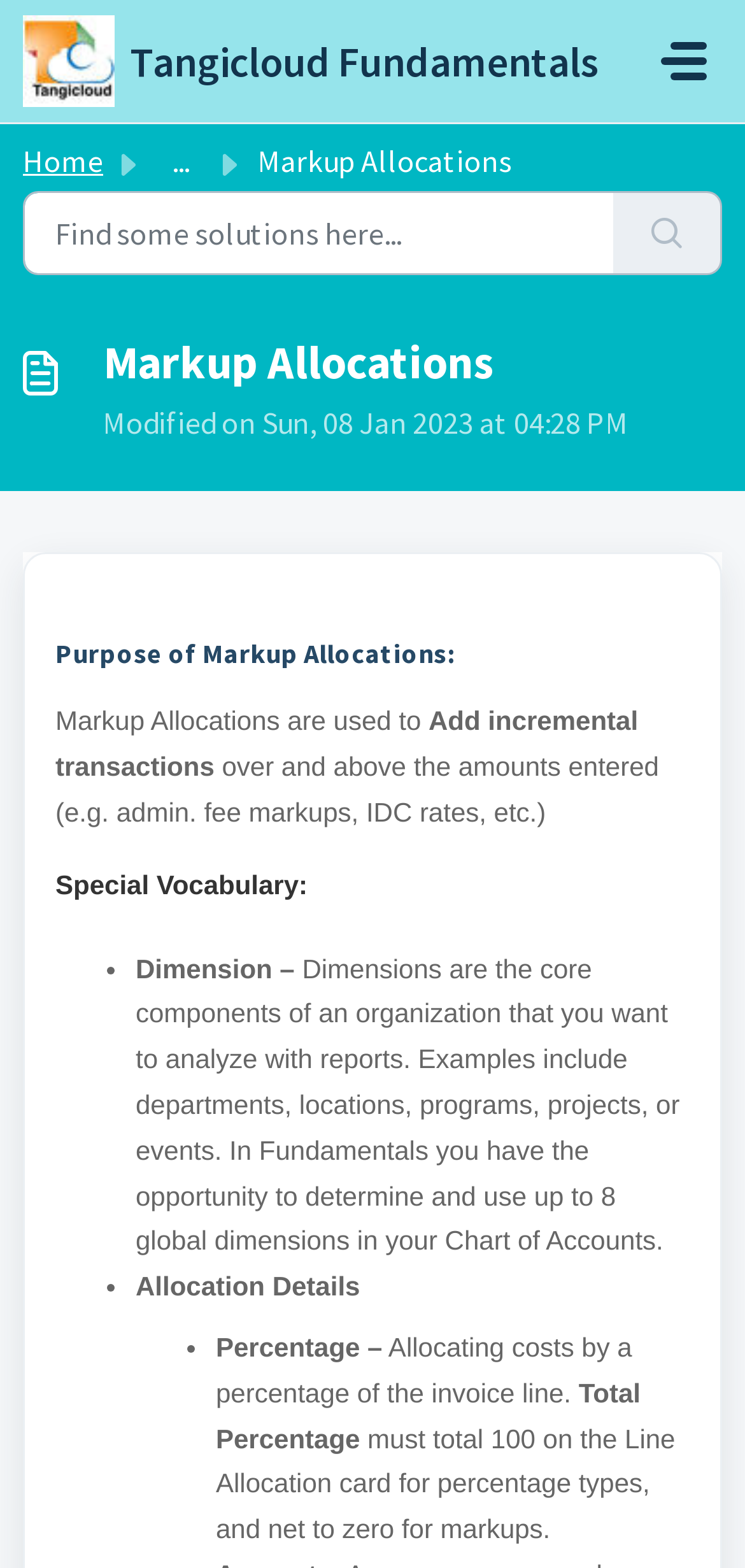What are dimensions in Fundamentals?
Refer to the image and provide a one-word or short phrase answer.

Core components of an organization